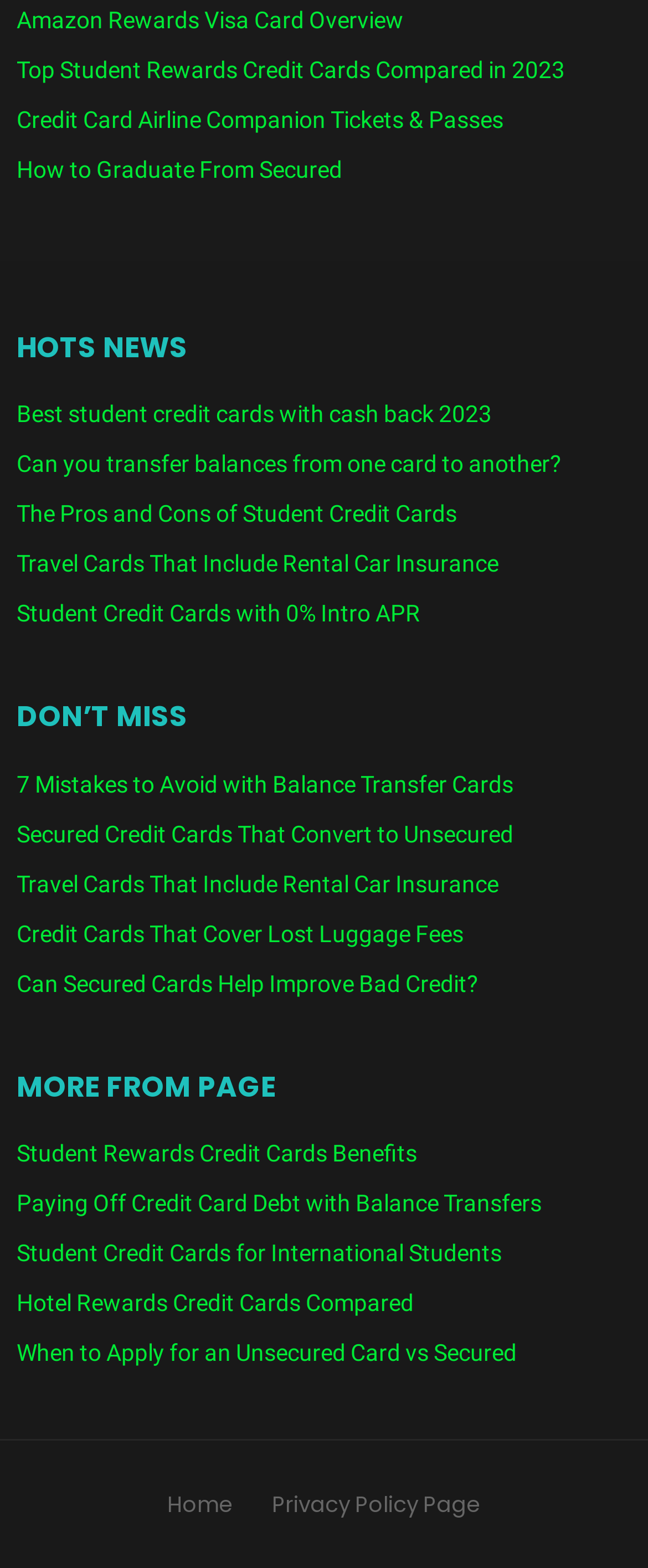Find the bounding box coordinates of the clickable area that will achieve the following instruction: "Explore the best student credit cards with cash back in 2023".

[0.026, 0.256, 0.759, 0.273]